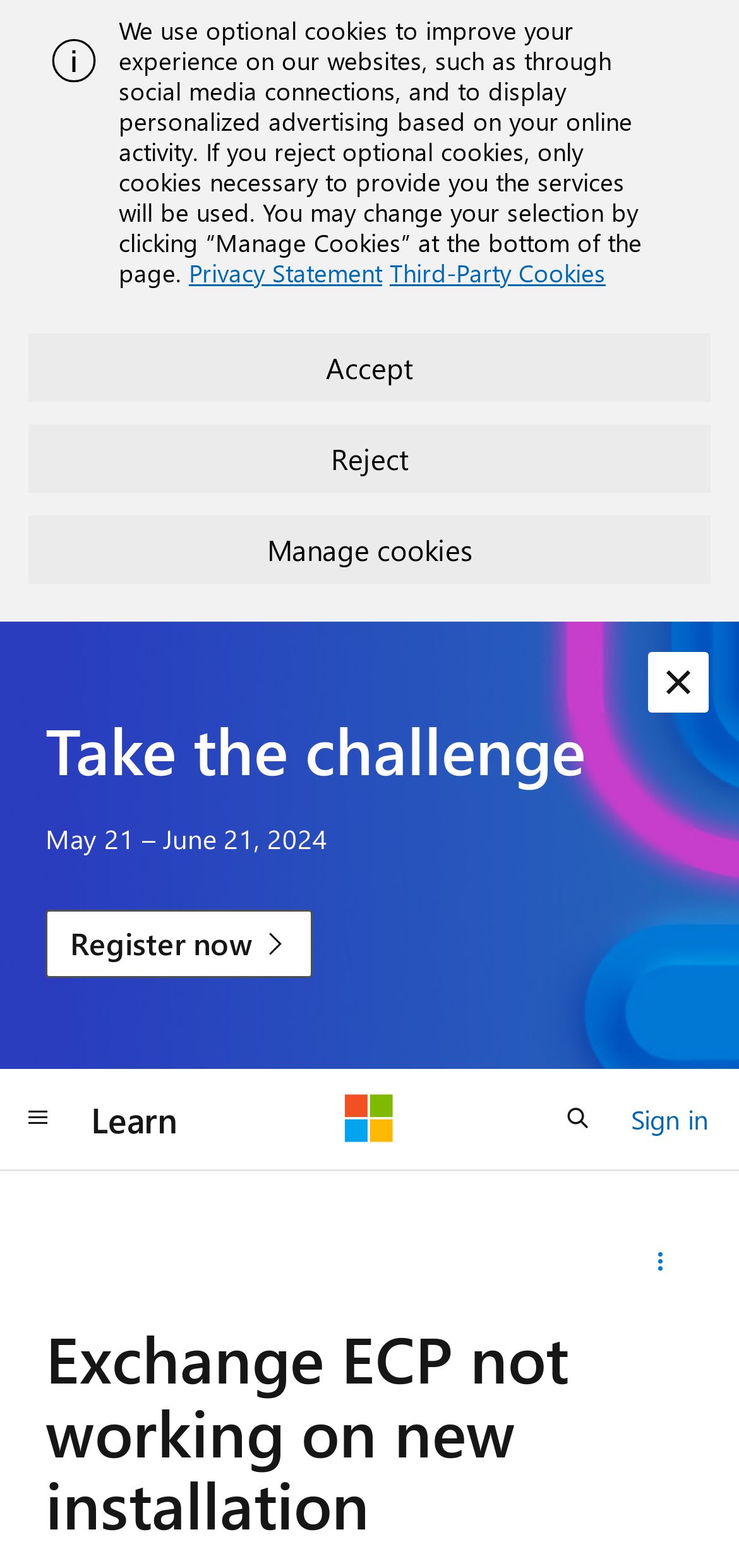Locate the primary heading on the webpage and return its text.

Exchange ECP not working on new installation